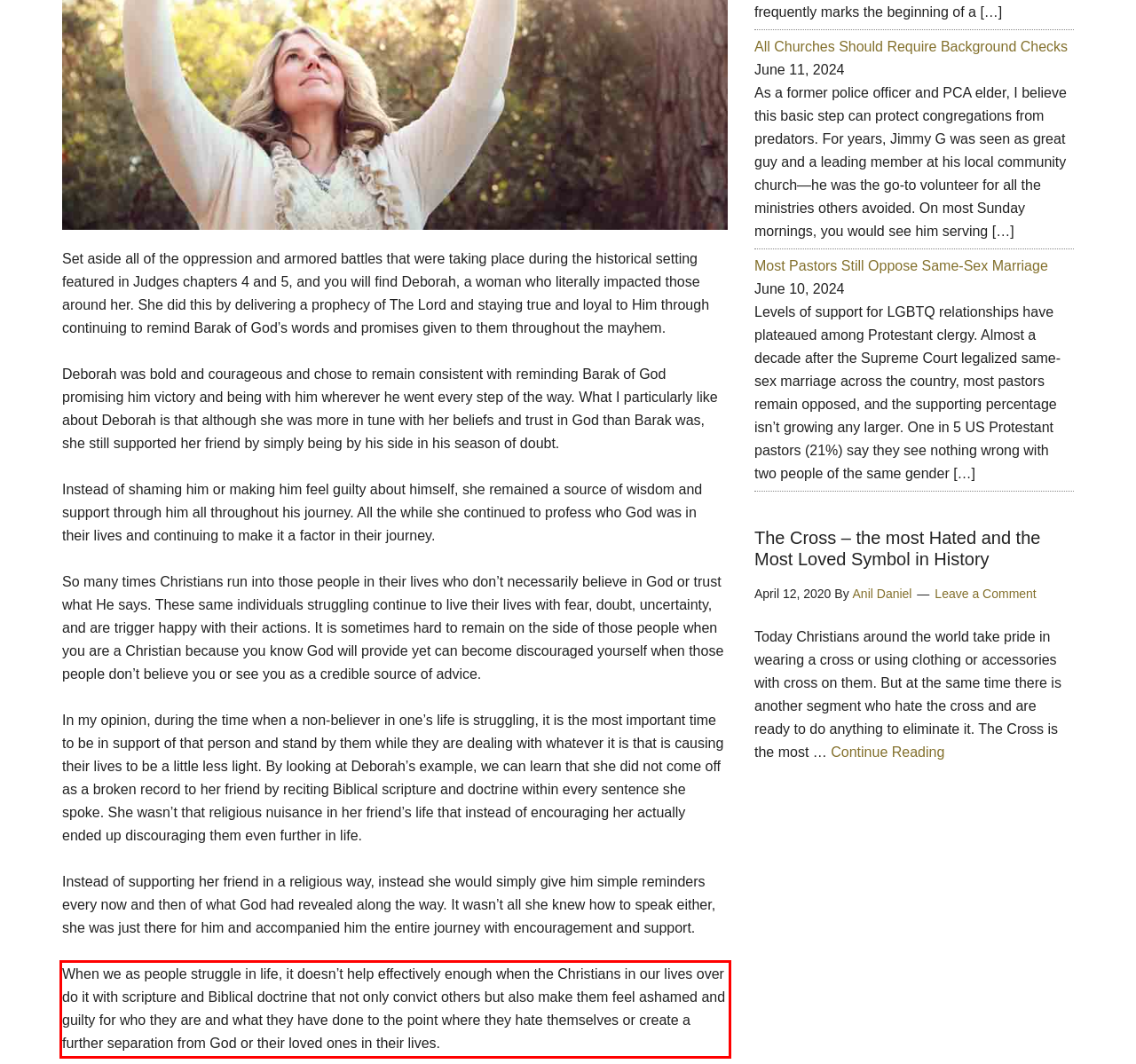The screenshot you have been given contains a UI element surrounded by a red rectangle. Use OCR to read and extract the text inside this red rectangle.

When we as people struggle in life, it doesn’t help effectively enough when the Christians in our lives over do it with scripture and Biblical doctrine that not only convict others but also make them feel ashamed and guilty for who they are and what they have done to the point where they hate themselves or create a further separation from God or their loved ones in their lives.